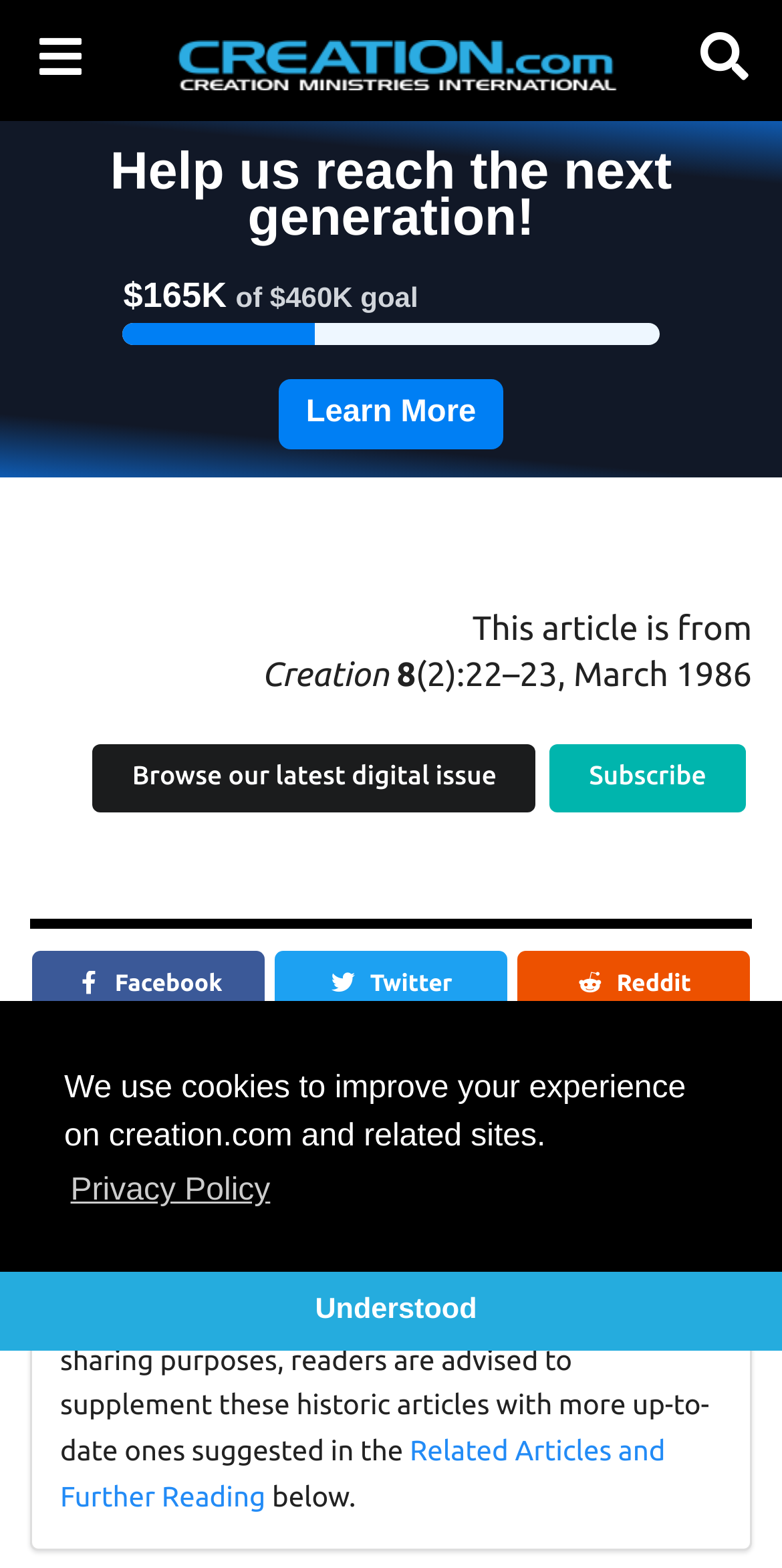Describe the entire webpage, focusing on both content and design.

This webpage is about the origin of goodness and explores the question of how Christians explain the existence of death and suffering in the world. At the top of the page, there is a banner with a cookie policy notification, accompanied by a "learn more about cookies" button and a "Privacy Policy" link. Below this, there is a logo of Creation Ministries International, which is an image with a link to the organization's website.

On the left side of the page, there is a call-to-action section with a link to help the organization reach its goal of $460K, with a progress bar indicating that $165K has been raised so far. 

The main content of the page is an article, which is indicated by a header that mentions the article's origin from Creation magazine, issue 8, published in March 1986. The article's title is not explicitly mentioned, but it is related to the question of how Christians explain death and suffering in the world.

Below the article header, there are links to browse the latest digital issue of the magazine and to subscribe. On the right side of the page, there are social media links to Facebook, Twitter, Reddit, LinkedIn, and Email.

The editor's note at the bottom of the page explains that the article is from the archives and advises readers to supplement it with more up-to-date articles, which can be found in the "Related Articles and Further Reading" section below.